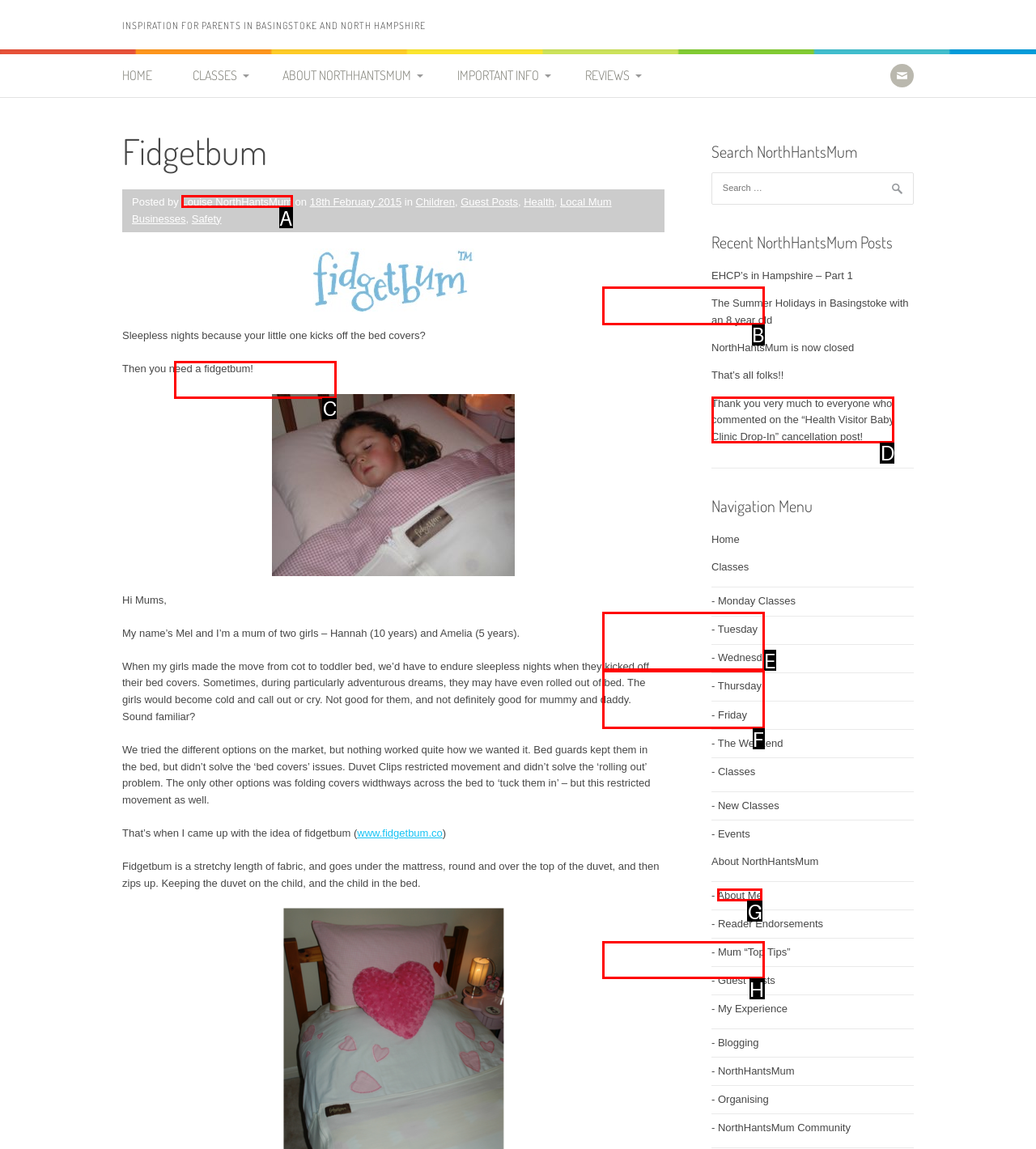From the provided options, which letter corresponds to the element described as: Museums, Exhibitions and Heritage
Answer with the letter only.

E